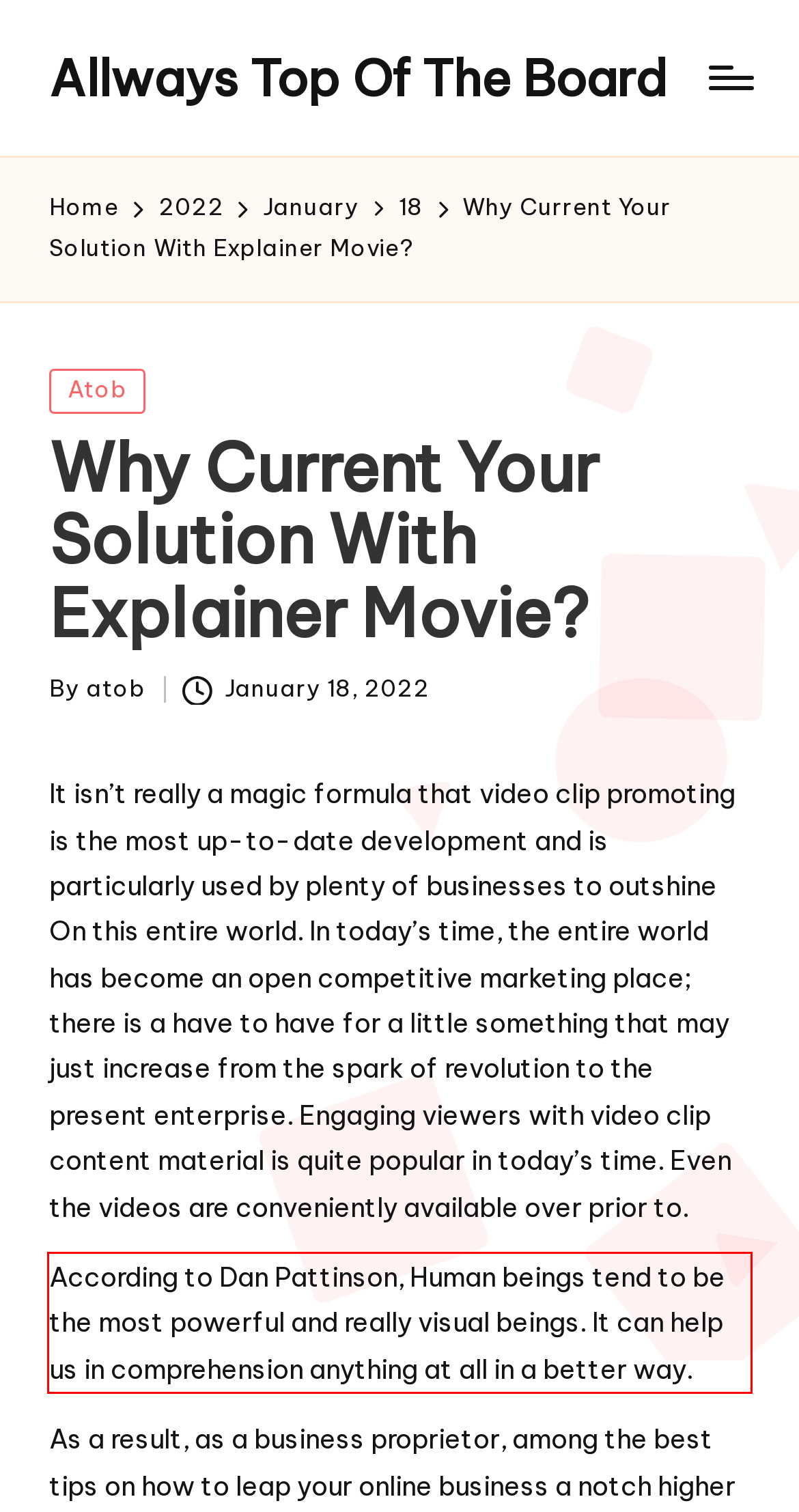From the provided screenshot, extract the text content that is enclosed within the red bounding box.

According to Dan Pattinson, Human beings tend to be the most powerful and really visual beings. It can help us in comprehension anything at all in a better way.